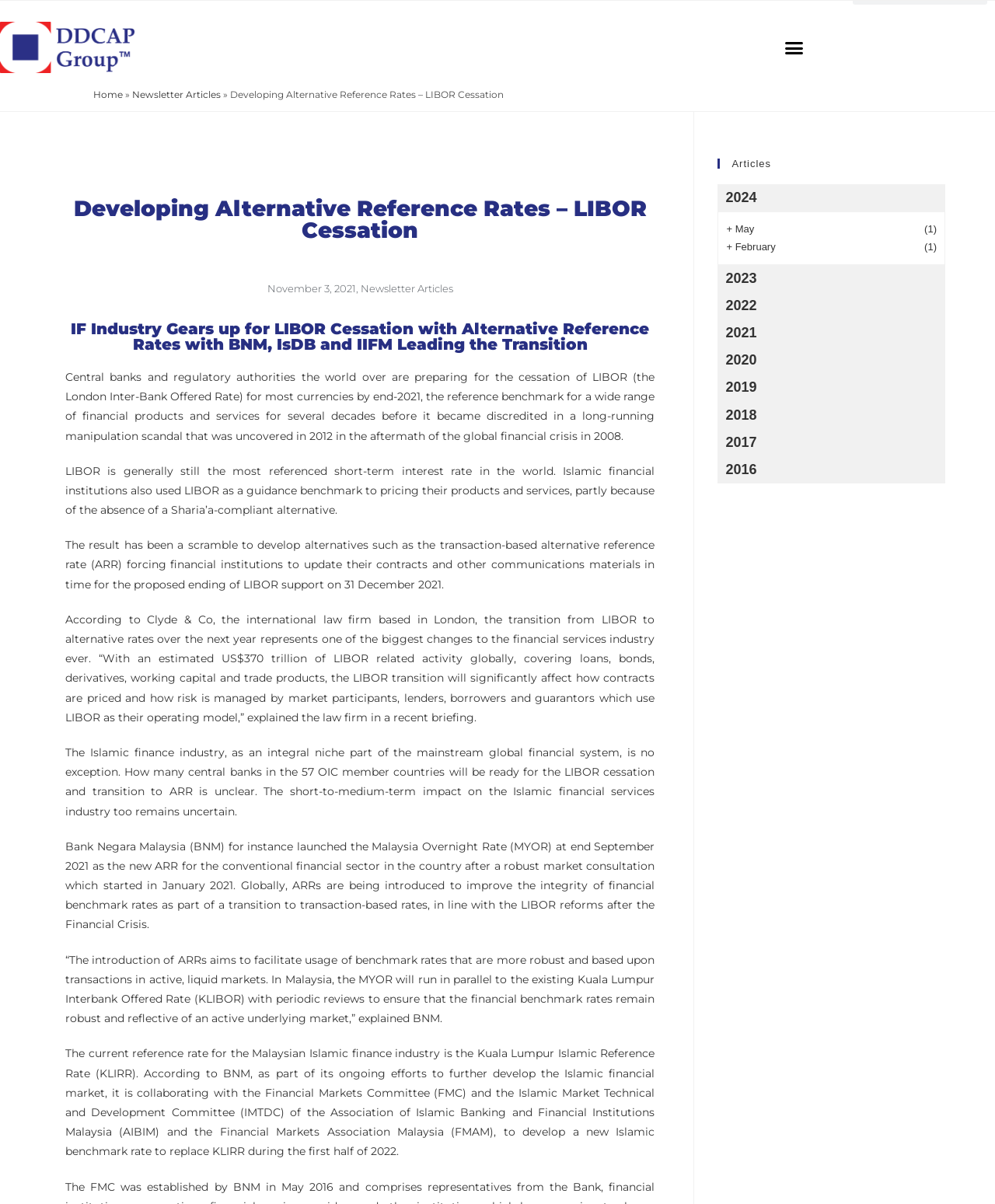Elaborate on the webpage's design and content in a detailed caption.

The webpage is about the development of alternative reference rates in the financial industry, particularly in the context of LIBOR cessation. At the top, there is a menu toggle button and a link to the home page. Below that, there is a heading that reads "Developing Alternative Reference Rates – LIBOR Cessation" followed by a brief description of the article.

The main content of the webpage is divided into several paragraphs that discuss the transition from LIBOR to alternative reference rates, its impact on the financial industry, and the efforts of central banks and regulatory authorities to prepare for the change. The text explains that LIBOR is still widely used, but its credibility was compromised in a manipulation scandal, and its cessation is expected to have a significant impact on the industry.

On the right-hand side of the webpage, there is a sidebar with a heading "Articles" and a list of links to articles categorized by year, from 2016 to 2024. Each year has a heading and a link to a corresponding article.

Overall, the webpage appears to be a news article or a blog post that provides information and analysis on the development of alternative reference rates in the financial industry.